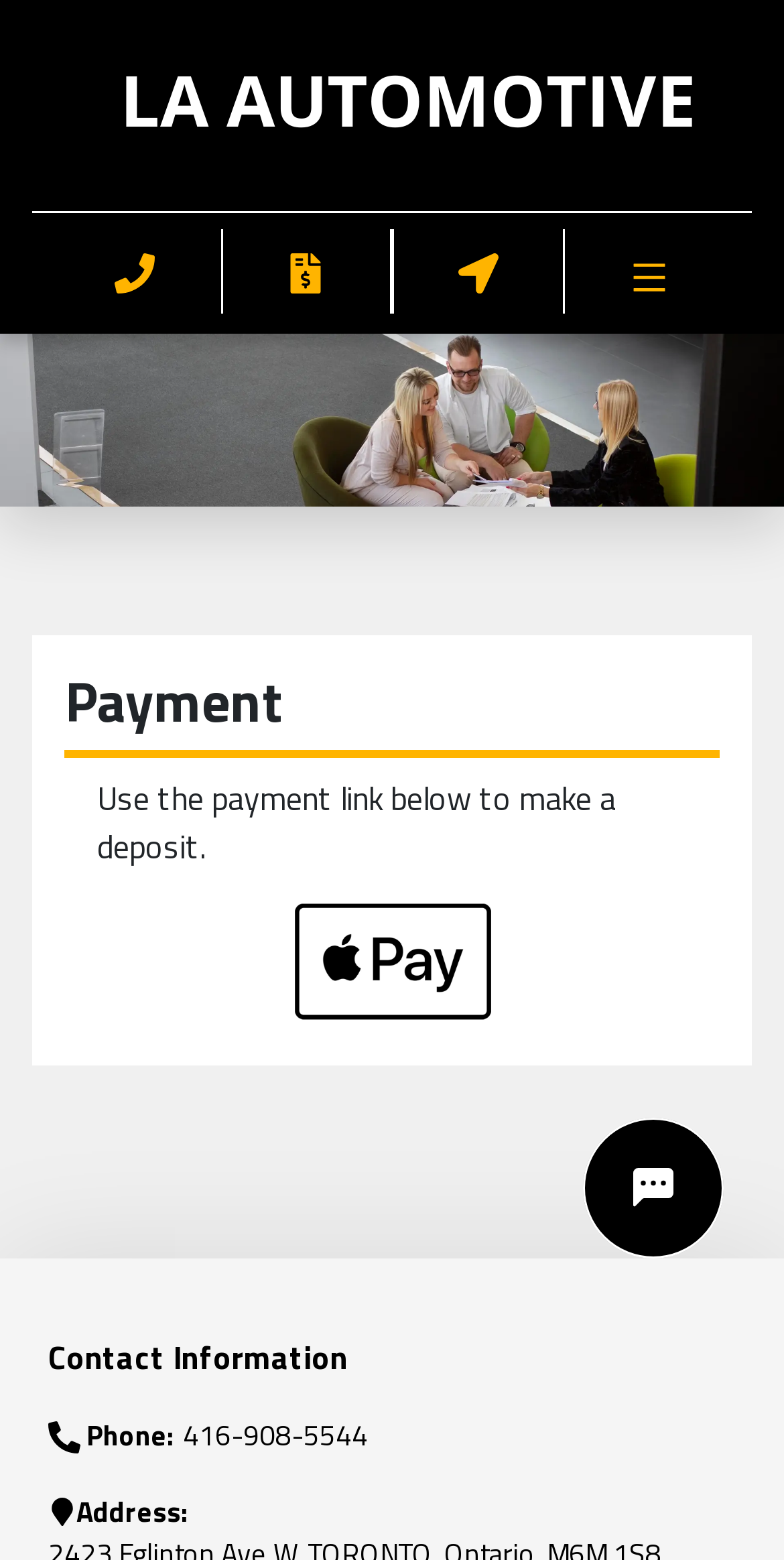What is the phone number provided in the 'Contact Information' section?
Answer the question with just one word or phrase using the image.

416-908-5544